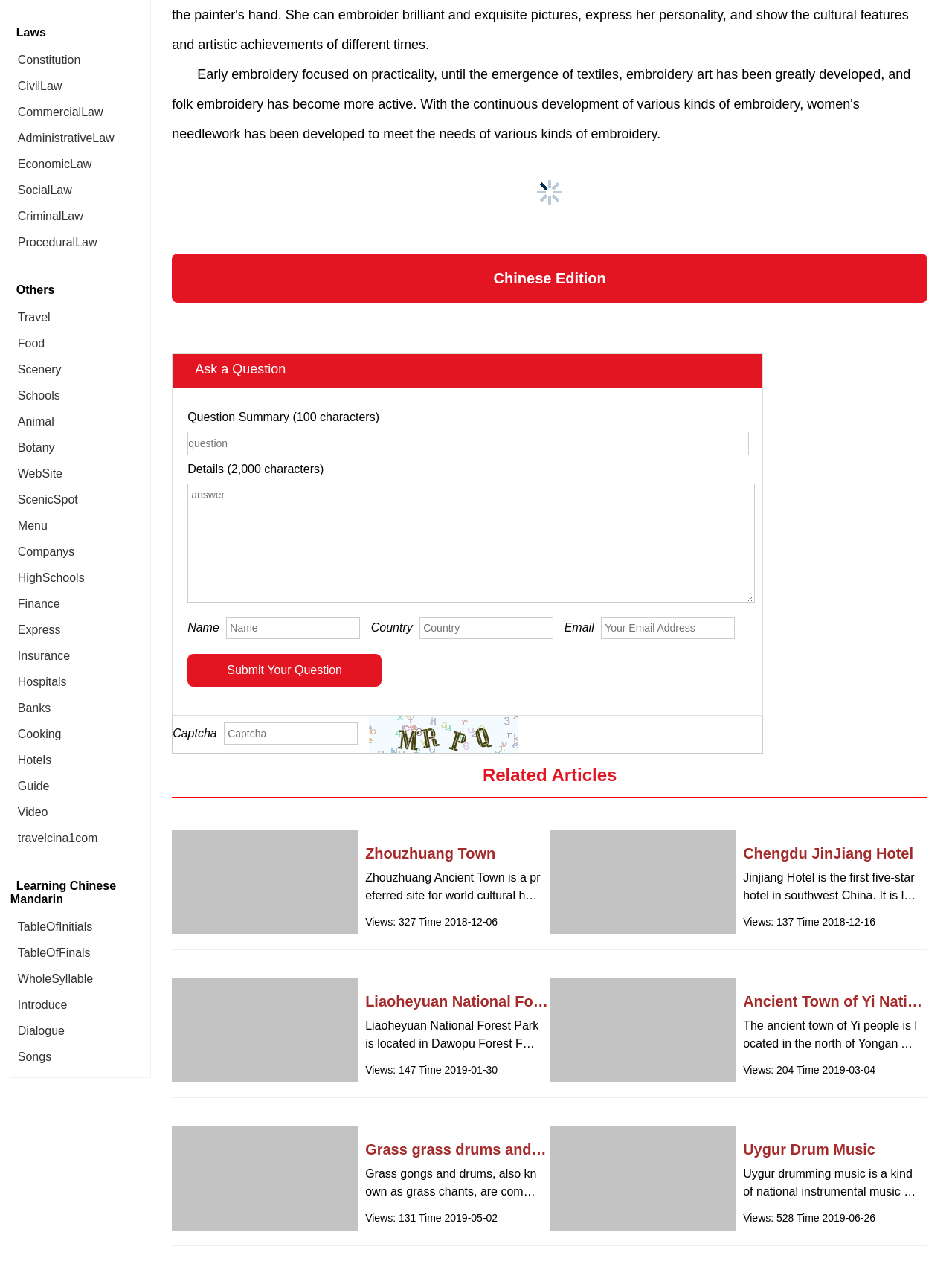Determine the bounding box coordinates for the region that must be clicked to execute the following instruction: "Ask a question".

[0.205, 0.285, 0.3, 0.297]